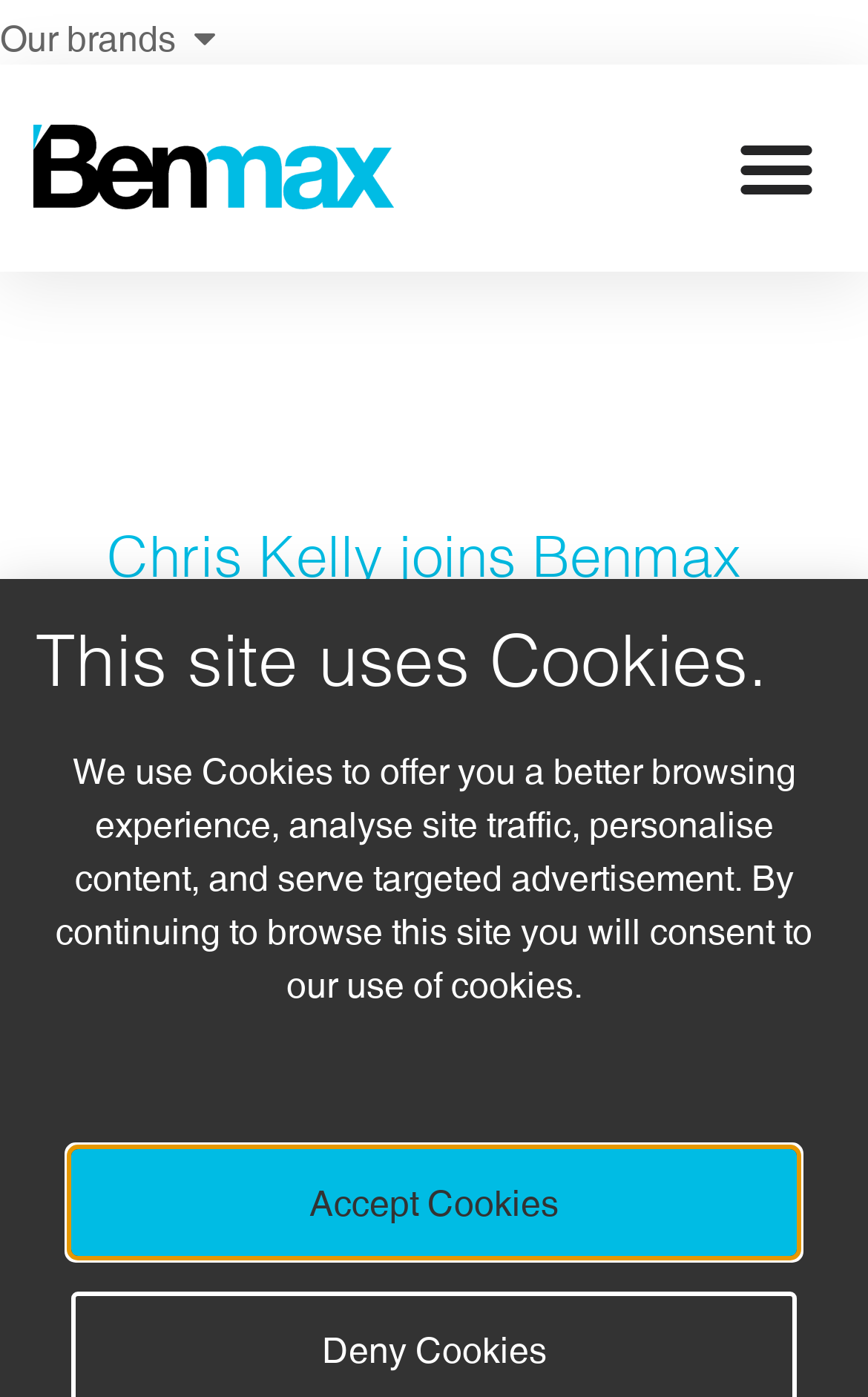Provide a one-word or short-phrase response to the question:
How many navigation menus are there on the webpage?

2